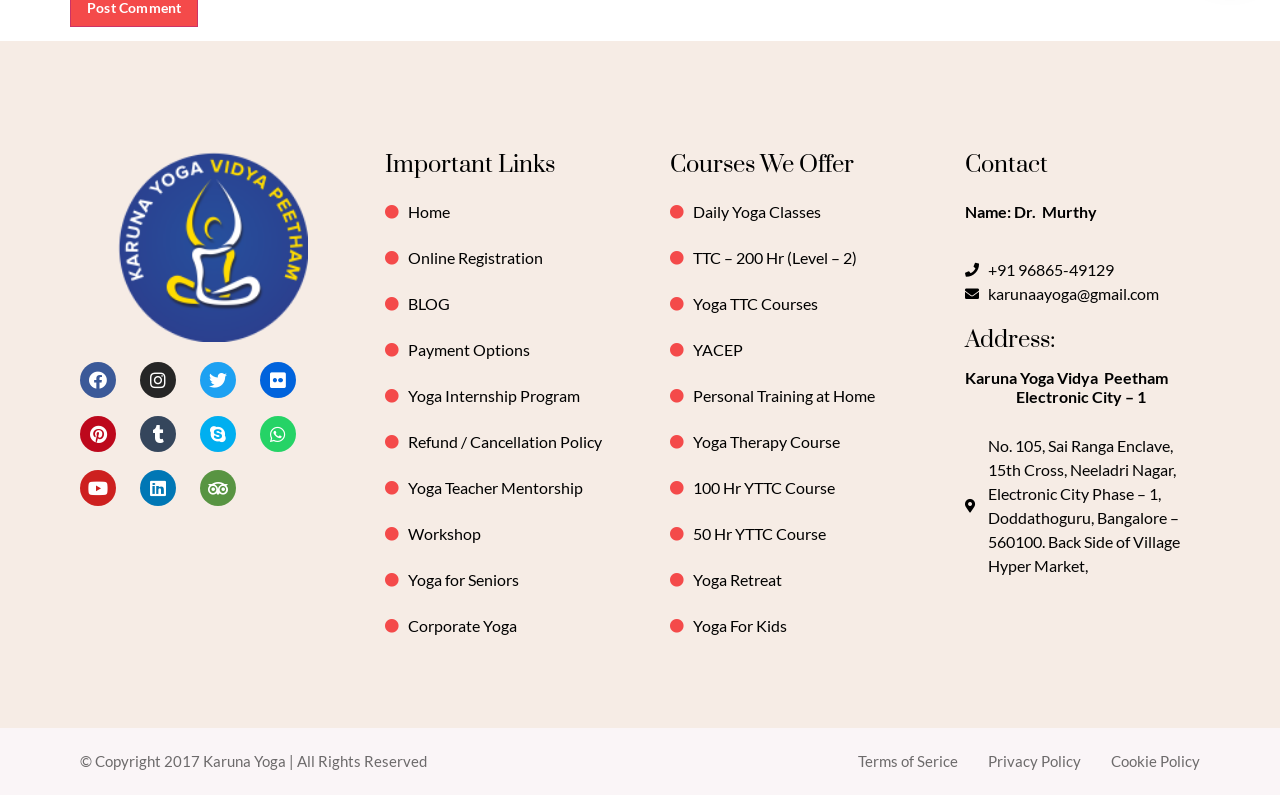Identify the bounding box coordinates of the element that should be clicked to fulfill this task: "Contact via Whatsapp". The coordinates should be provided as four float numbers between 0 and 1, i.e., [left, top, right, bottom].

[0.203, 0.523, 0.231, 0.568]